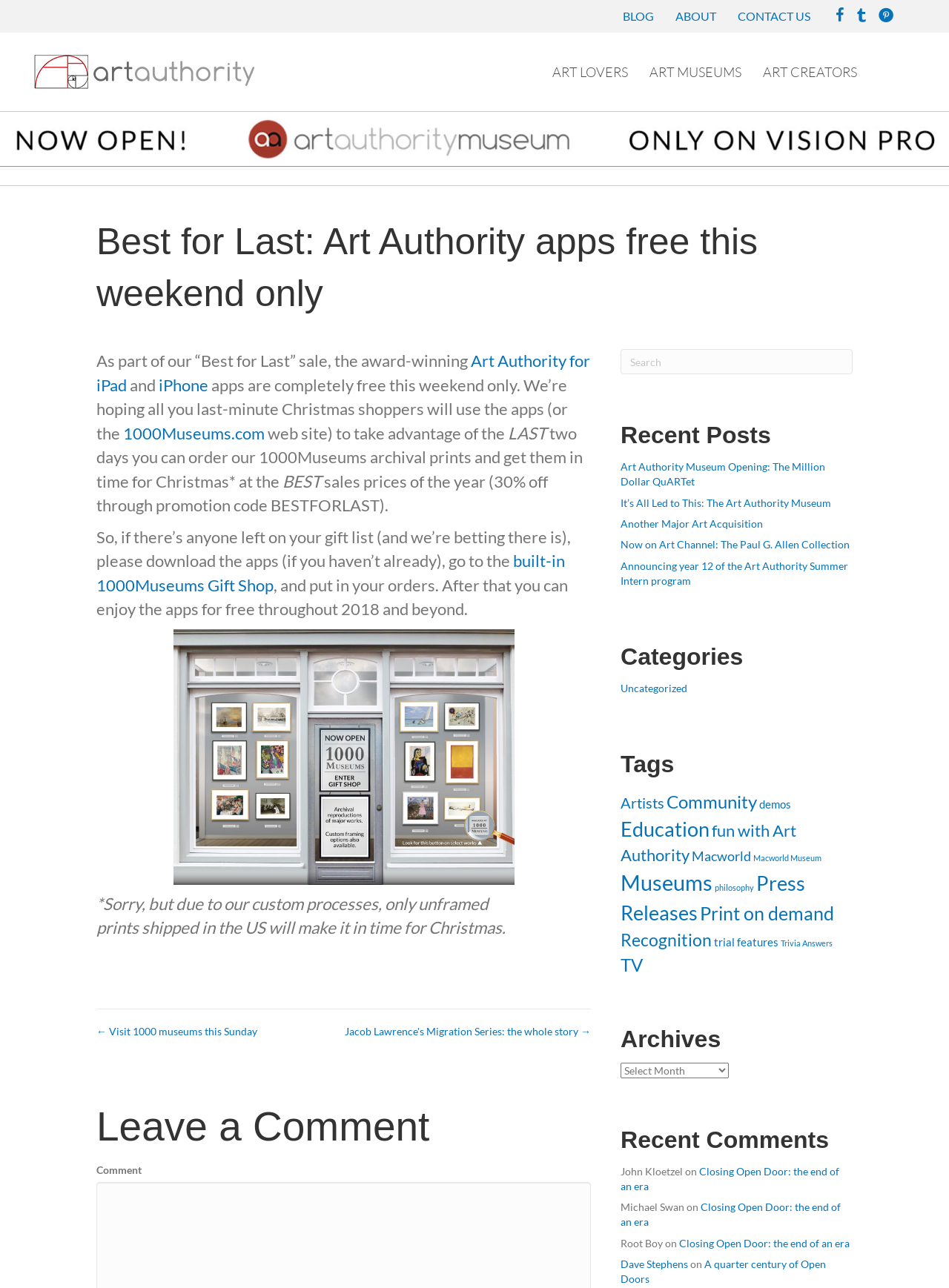Determine the bounding box coordinates (top-left x, top-left y, bottom-right x, bottom-right y) of the UI element described in the following text: alt="Art Authority" title="art-authority-21"

[0.031, 0.05, 0.301, 0.06]